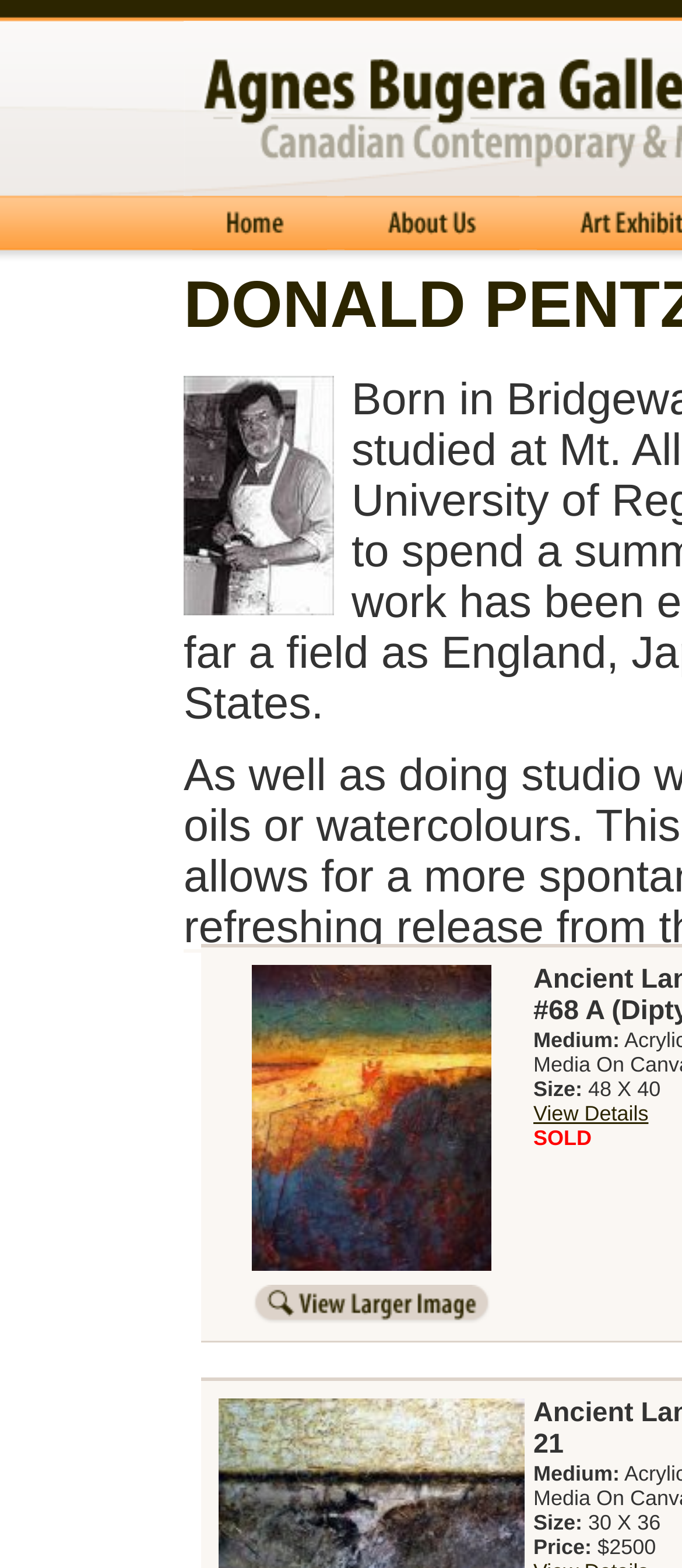Provide the bounding box coordinates for the UI element described in this sentence: "About Us". The coordinates should be four float values between 0 and 1, i.e., [left, top, right, bottom].

[0.505, 0.125, 0.762, 0.159]